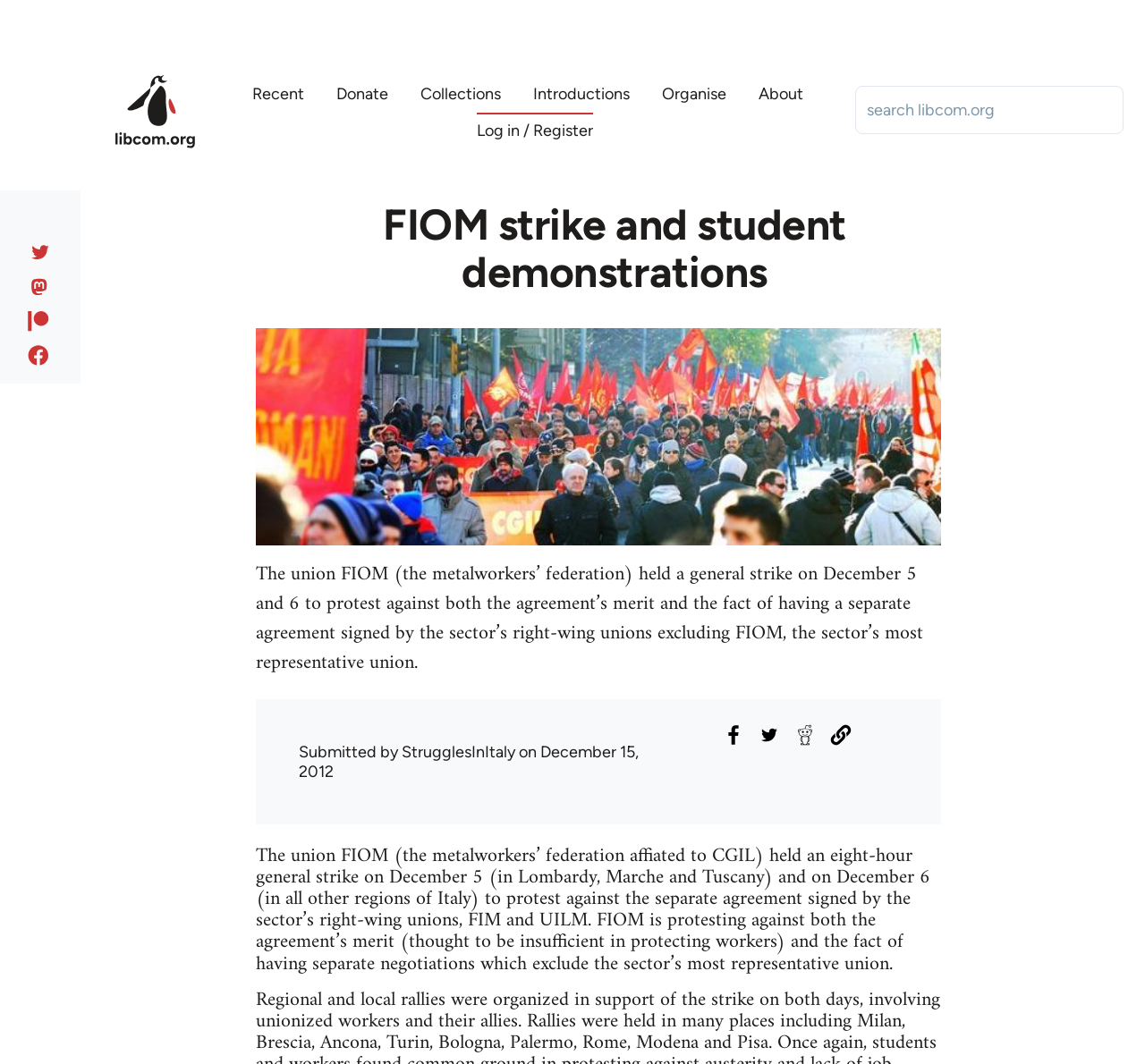What is the date of the submission of the article?
Answer the question with a detailed and thorough explanation.

The answer can be found in the footer section of the webpage, where it is stated that the article was 'Submitted by StrugglesInItaly on December 15, 2012'.